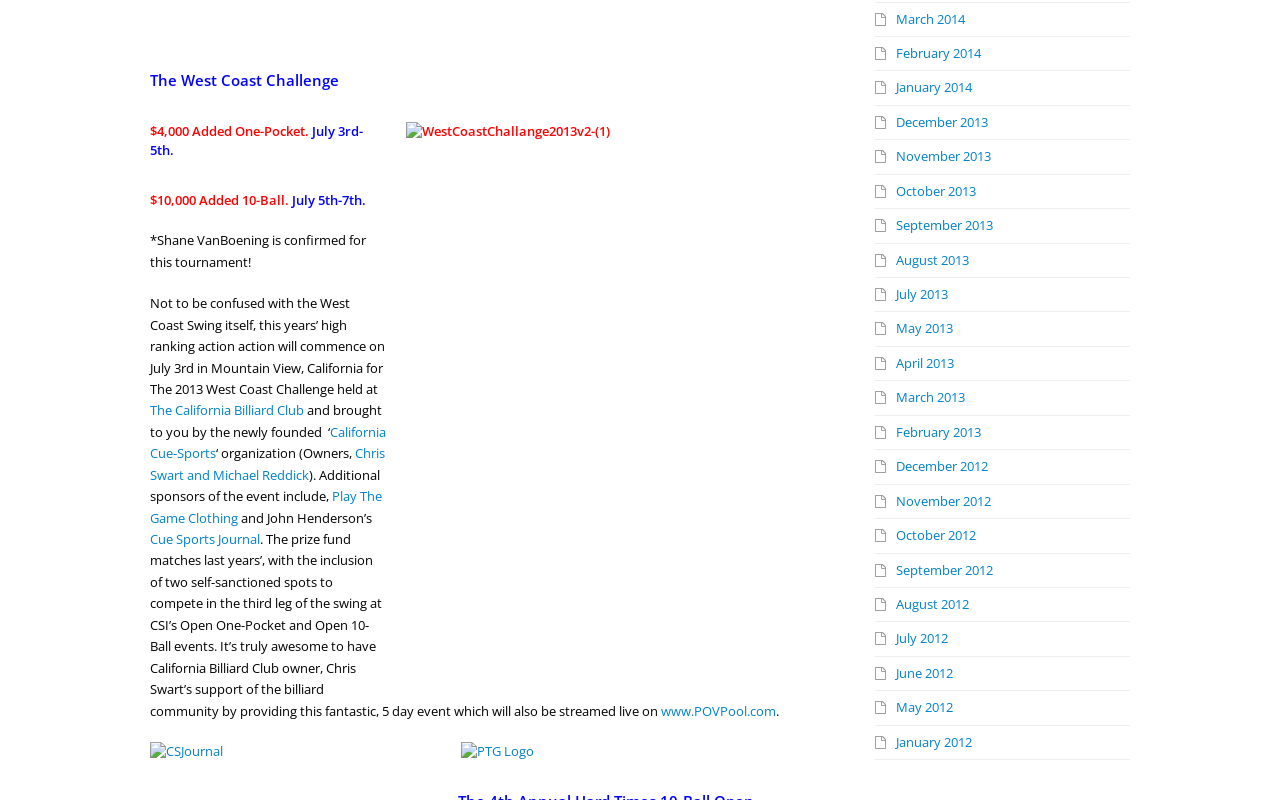Answer the question with a single word or phrase: 
What is the prize fund for the tournament?

Same as last year